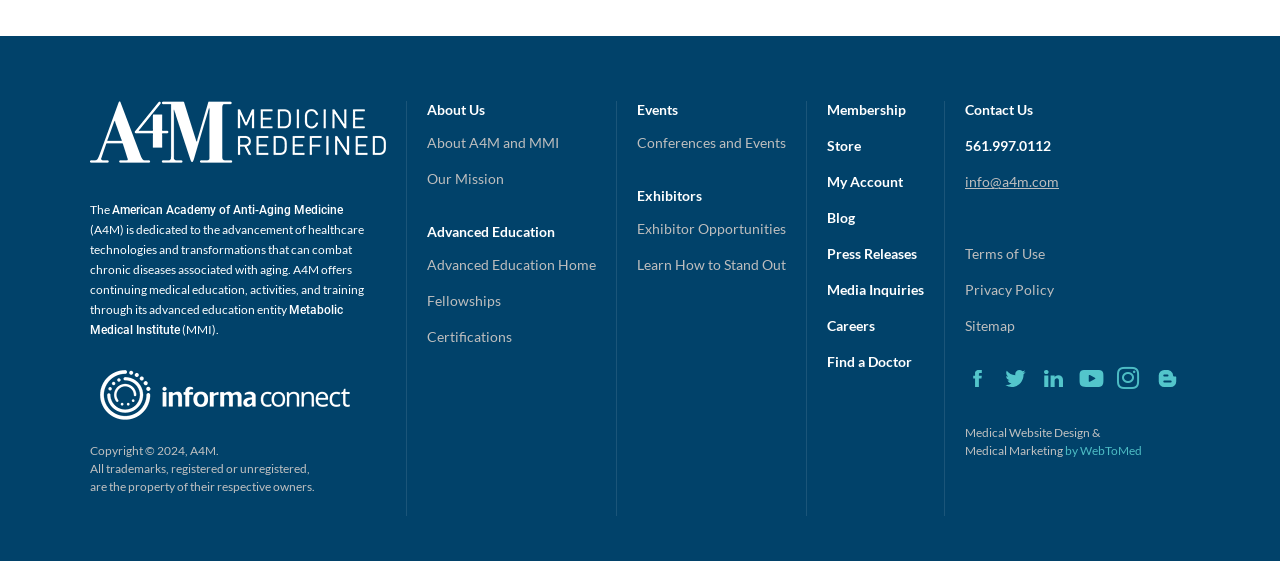Determine the bounding box coordinates for the clickable element required to fulfill the instruction: "Find a Doctor". Provide the coordinates as four float numbers between 0 and 1, i.e., [left, top, right, bottom].

[0.646, 0.629, 0.712, 0.66]